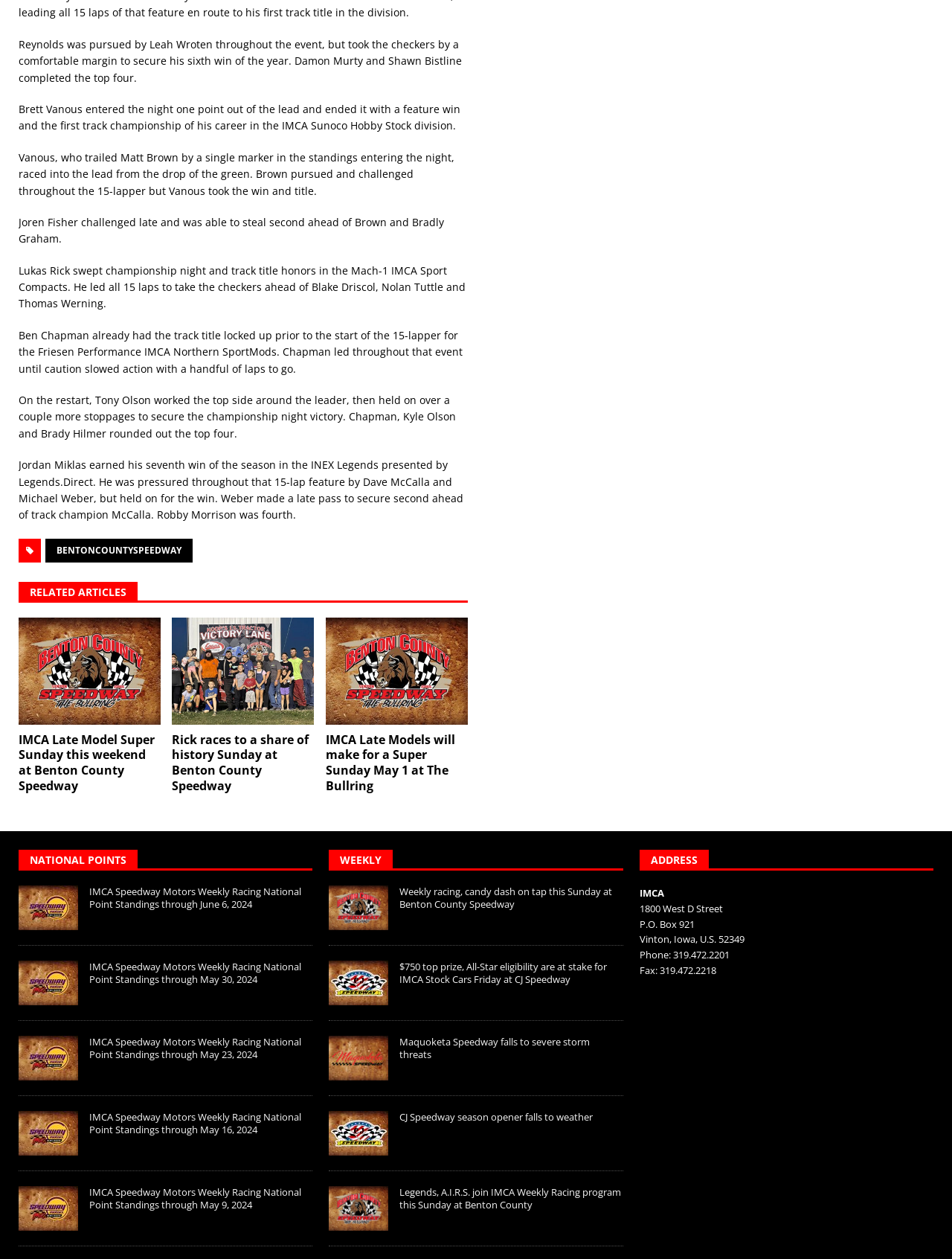What is the location of Benton County Speedway?
Can you provide an in-depth and detailed response to the question?

The address of Benton County Speedway is provided at the bottom of the webpage, which includes the street address, PO box, and city, state, and zip code. The location is Vinton, Iowa, U.S. 52349.